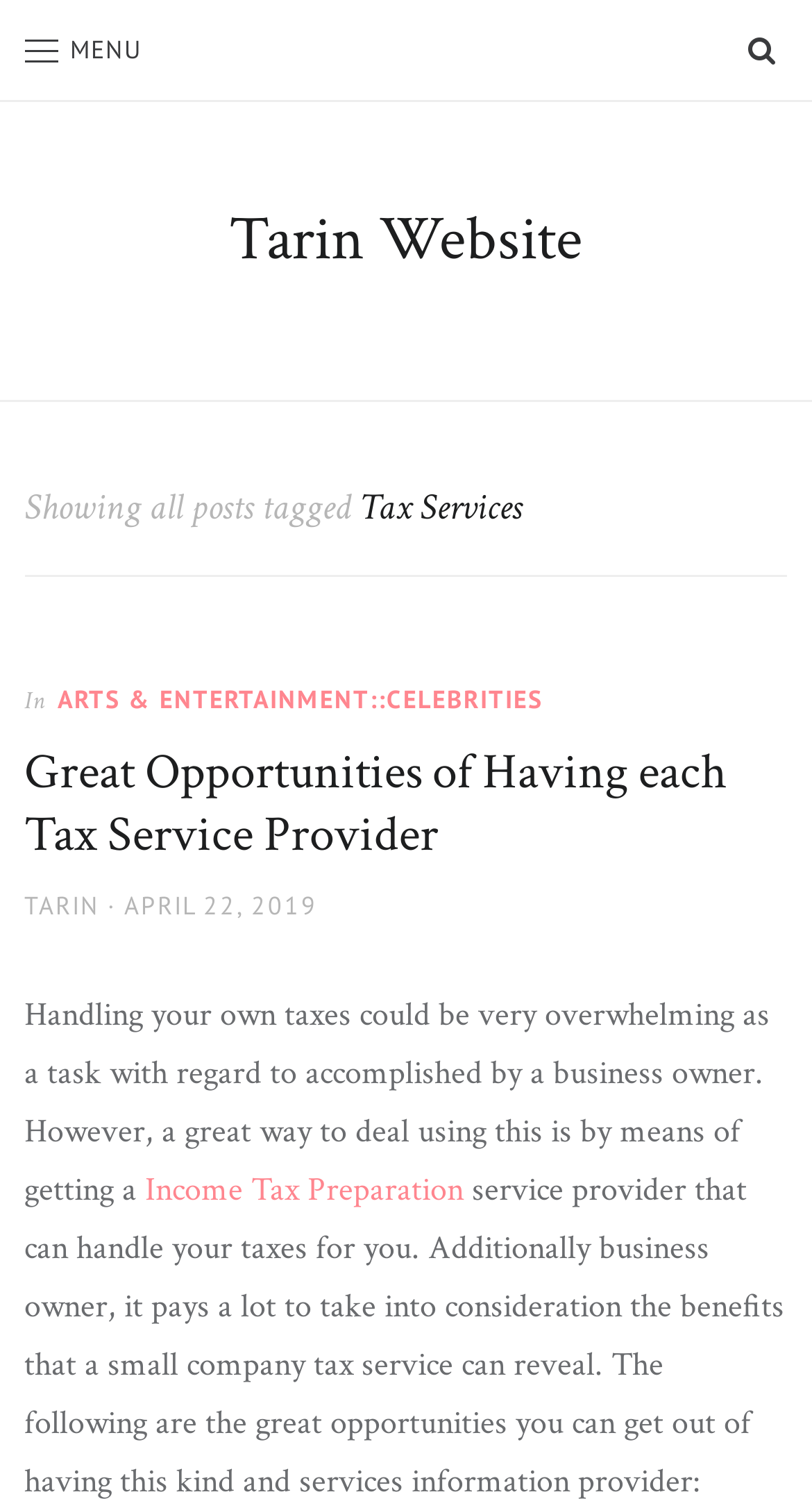Please determine the bounding box coordinates for the UI element described as: "Search".

[0.908, 0.009, 0.97, 0.058]